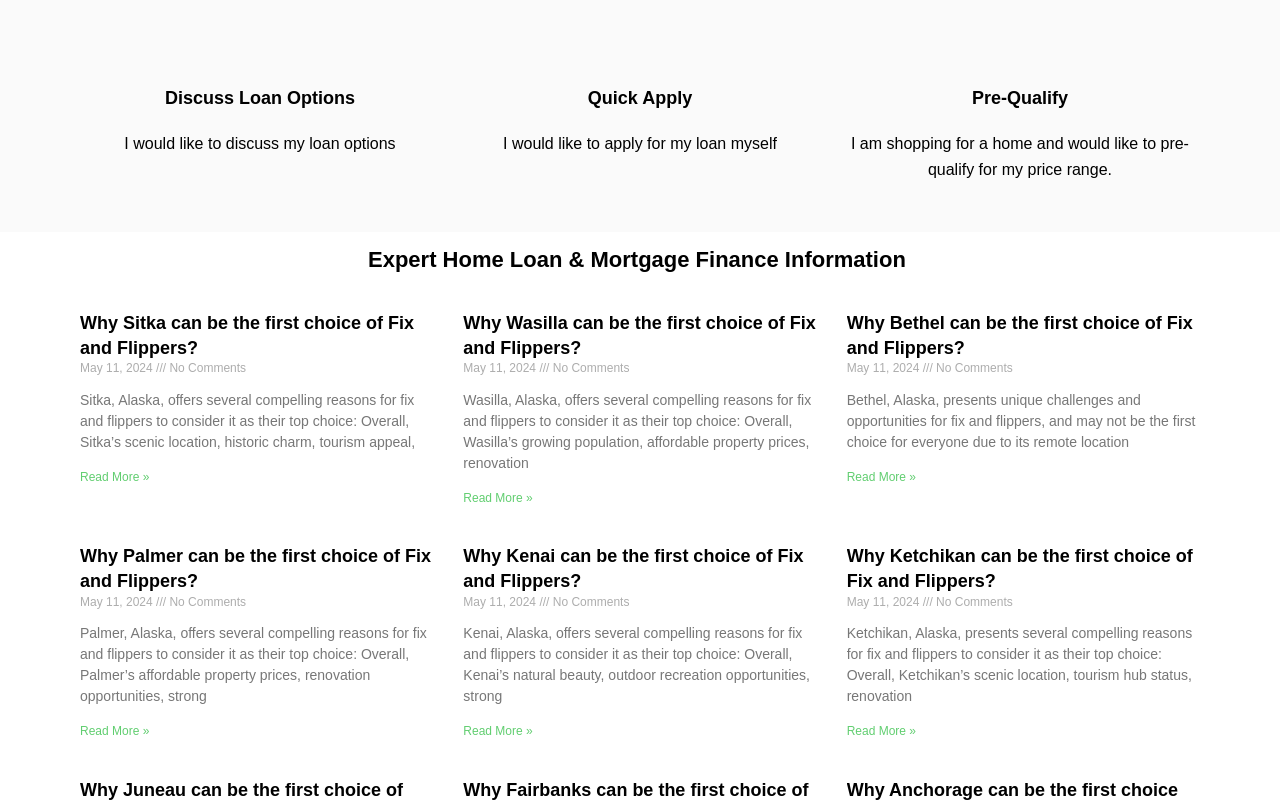How many loan options are discussed? Based on the image, give a response in one word or a short phrase.

3